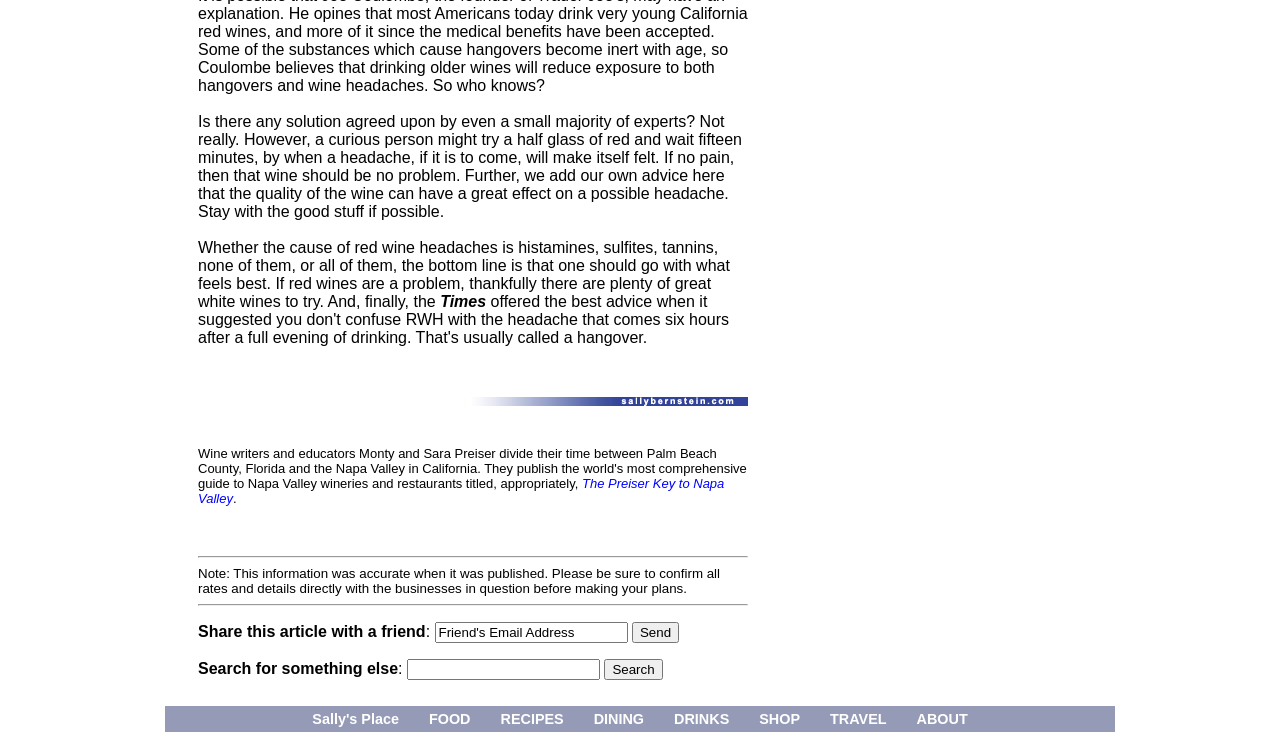Please find the bounding box coordinates of the element's region to be clicked to carry out this instruction: "Click the 'Search' button".

[0.472, 0.883, 0.518, 0.912]